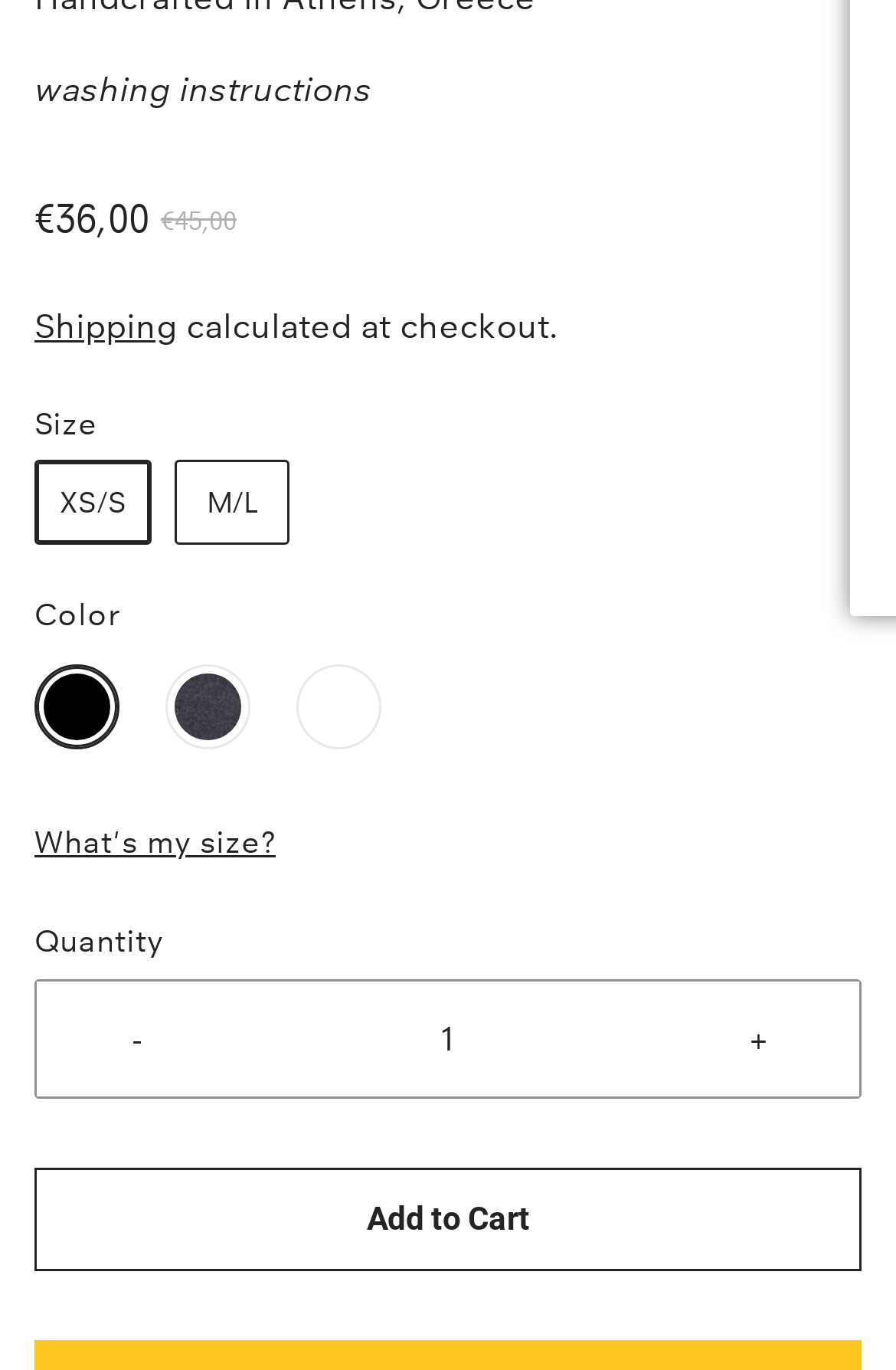Please respond to the question with a concise word or phrase:
What is the default size of the product?

XS/S